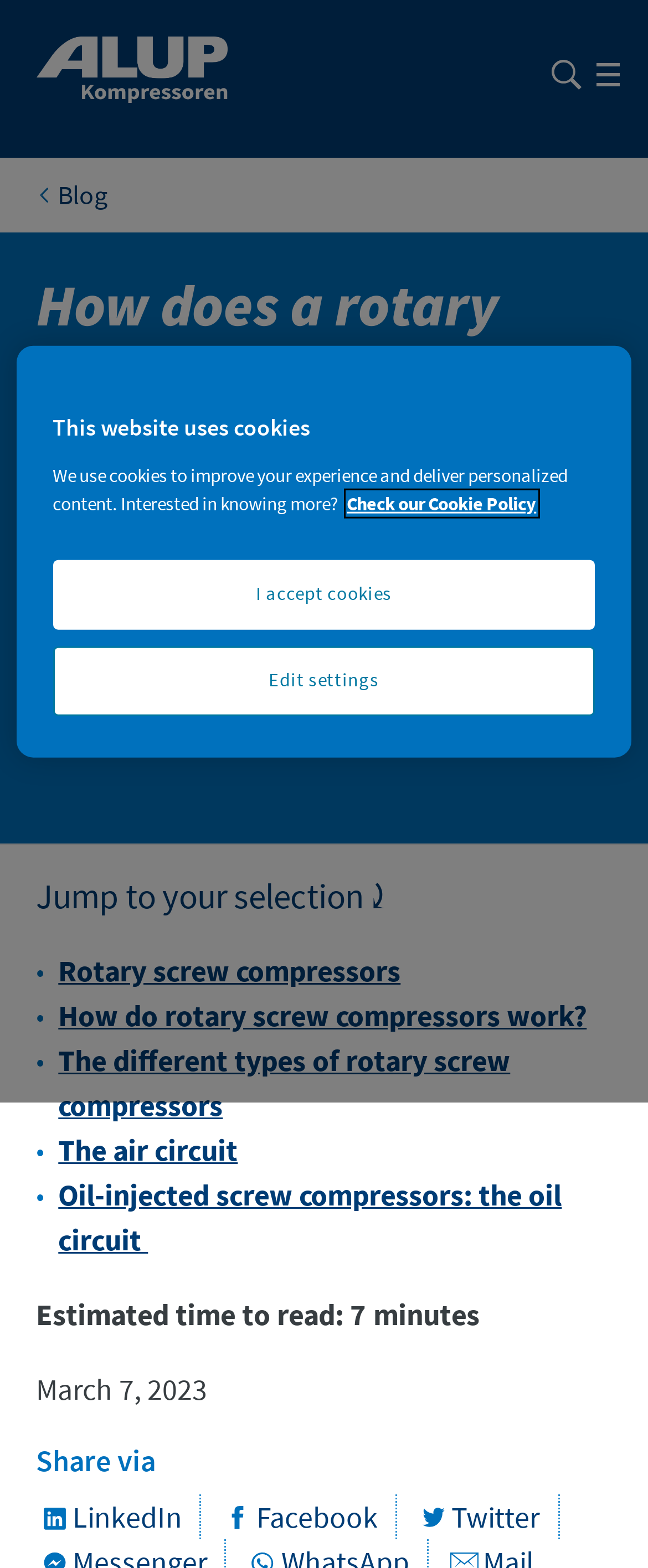Please provide the bounding box coordinate of the region that matches the element description: Rotary screw compressors. Coordinates should be in the format (top-left x, top-left y, bottom-right x, bottom-right y) and all values should be between 0 and 1.

[0.09, 0.607, 0.618, 0.631]